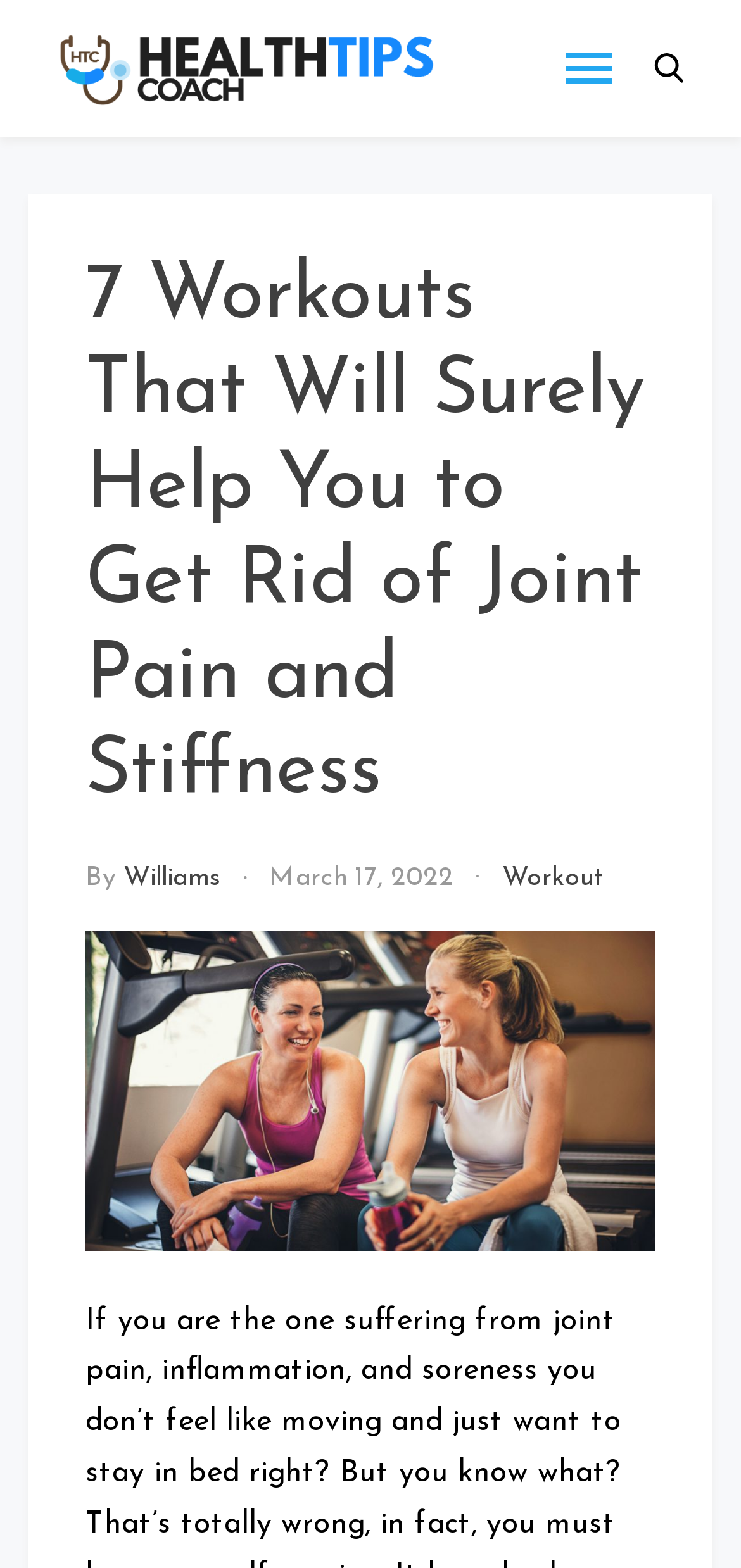Using the provided element description "title="Search"", determine the bounding box coordinates of the UI element.

[0.882, 0.029, 0.923, 0.058]